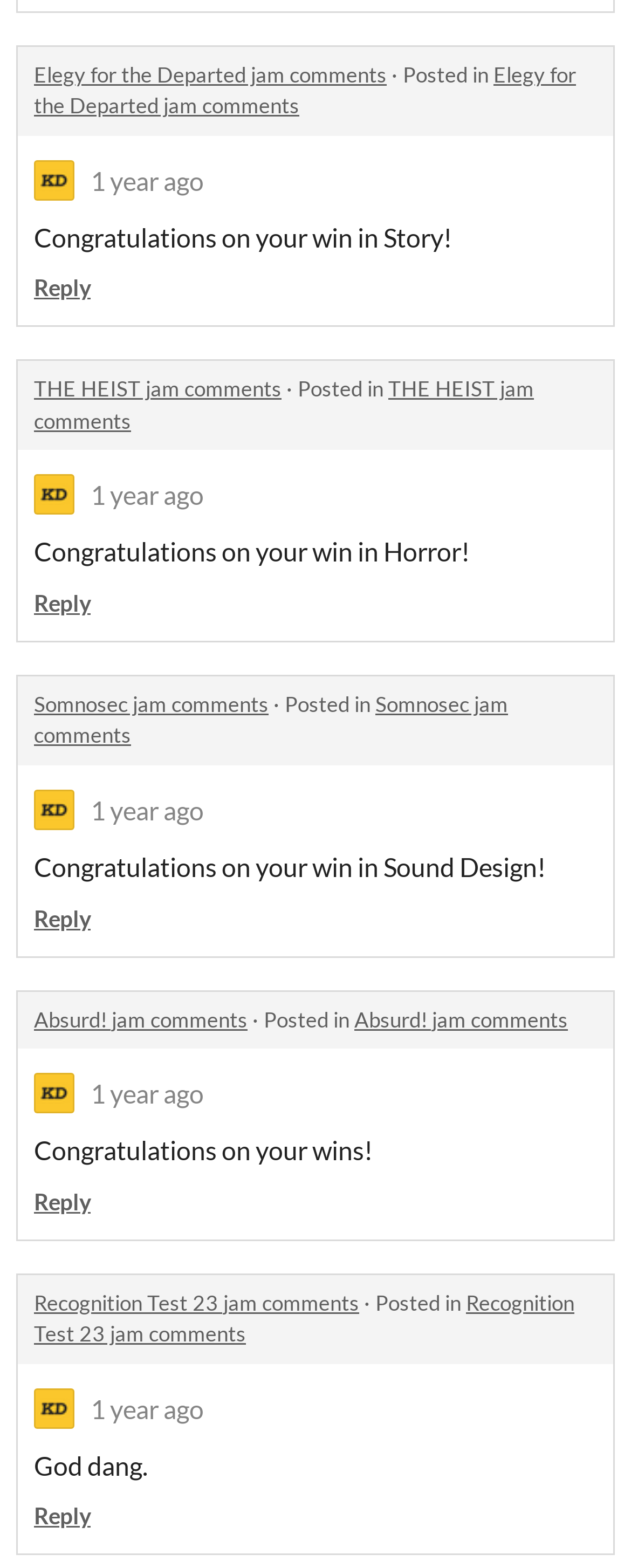Specify the bounding box coordinates of the area to click in order to follow the given instruction: "View Somnosec jam comments."

[0.054, 0.441, 0.426, 0.457]